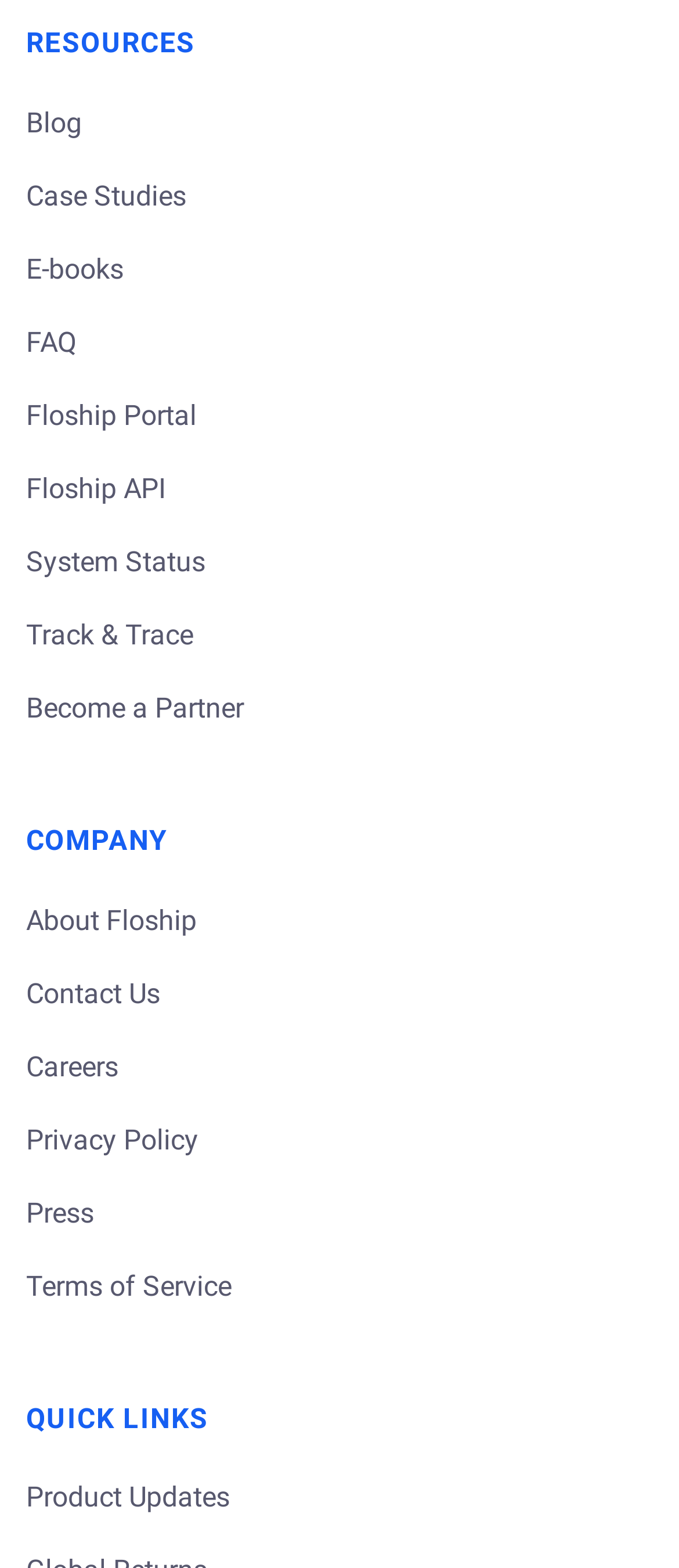How many headings are on the webpage?
Based on the image, provide a one-word or brief-phrase response.

3